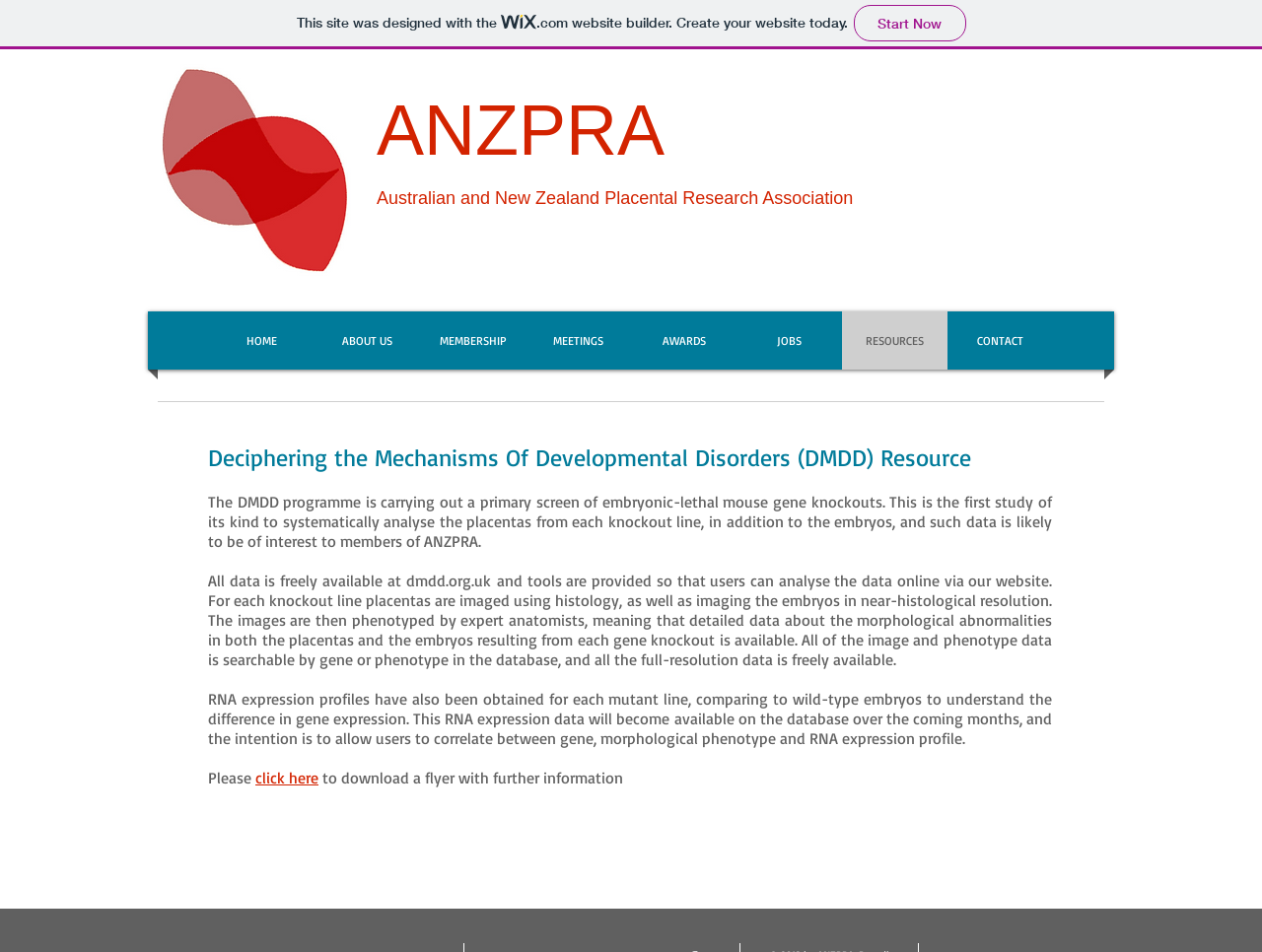Identify the bounding box of the HTML element described here: "HOME". Provide the coordinates as four float numbers between 0 and 1: [left, top, right, bottom].

[0.17, 0.327, 0.245, 0.388]